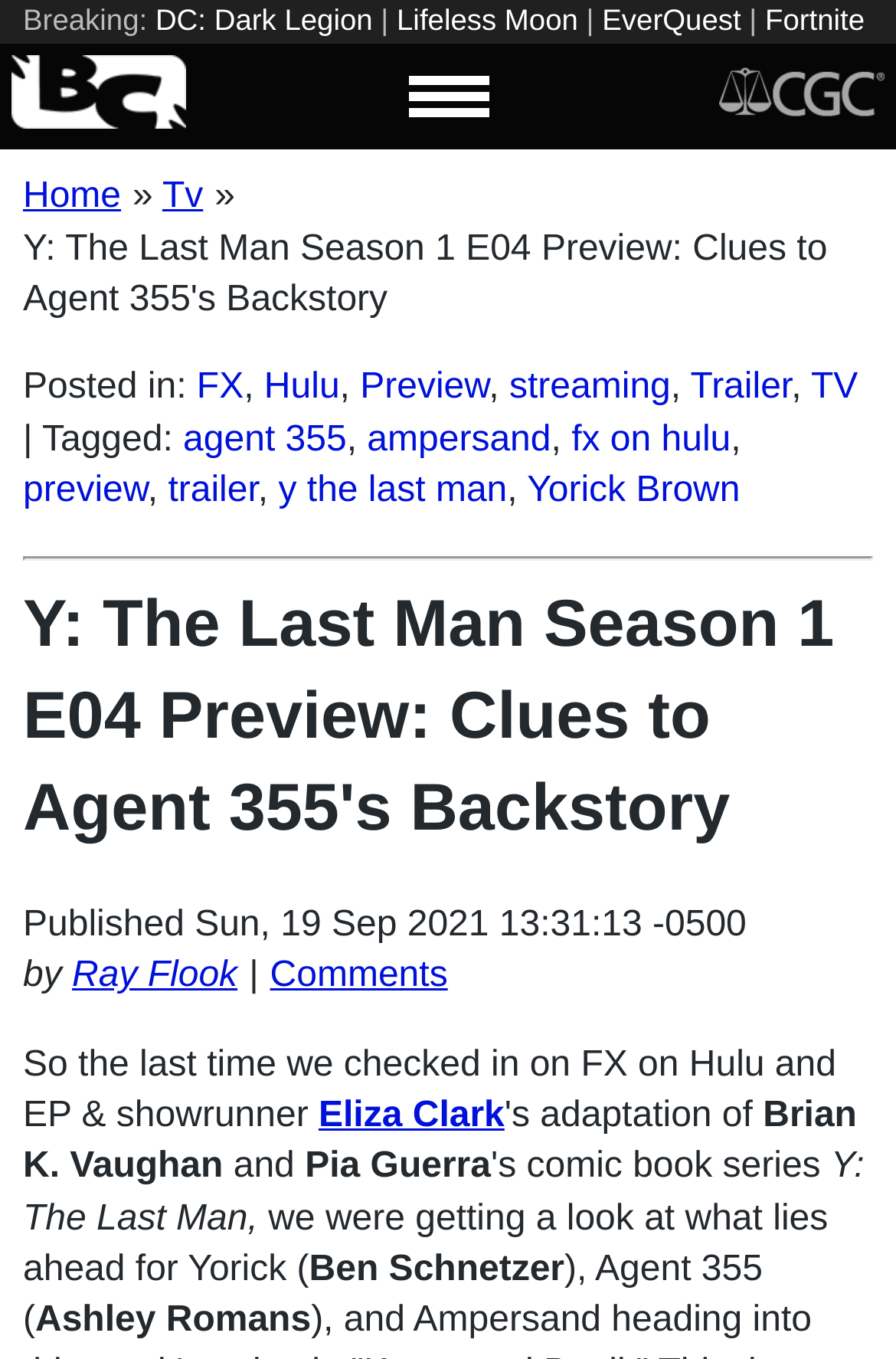Please specify the bounding box coordinates for the clickable region that will help you carry out the instruction: "Click on the link to watch Y: The Last Man".

[0.311, 0.347, 0.566, 0.376]